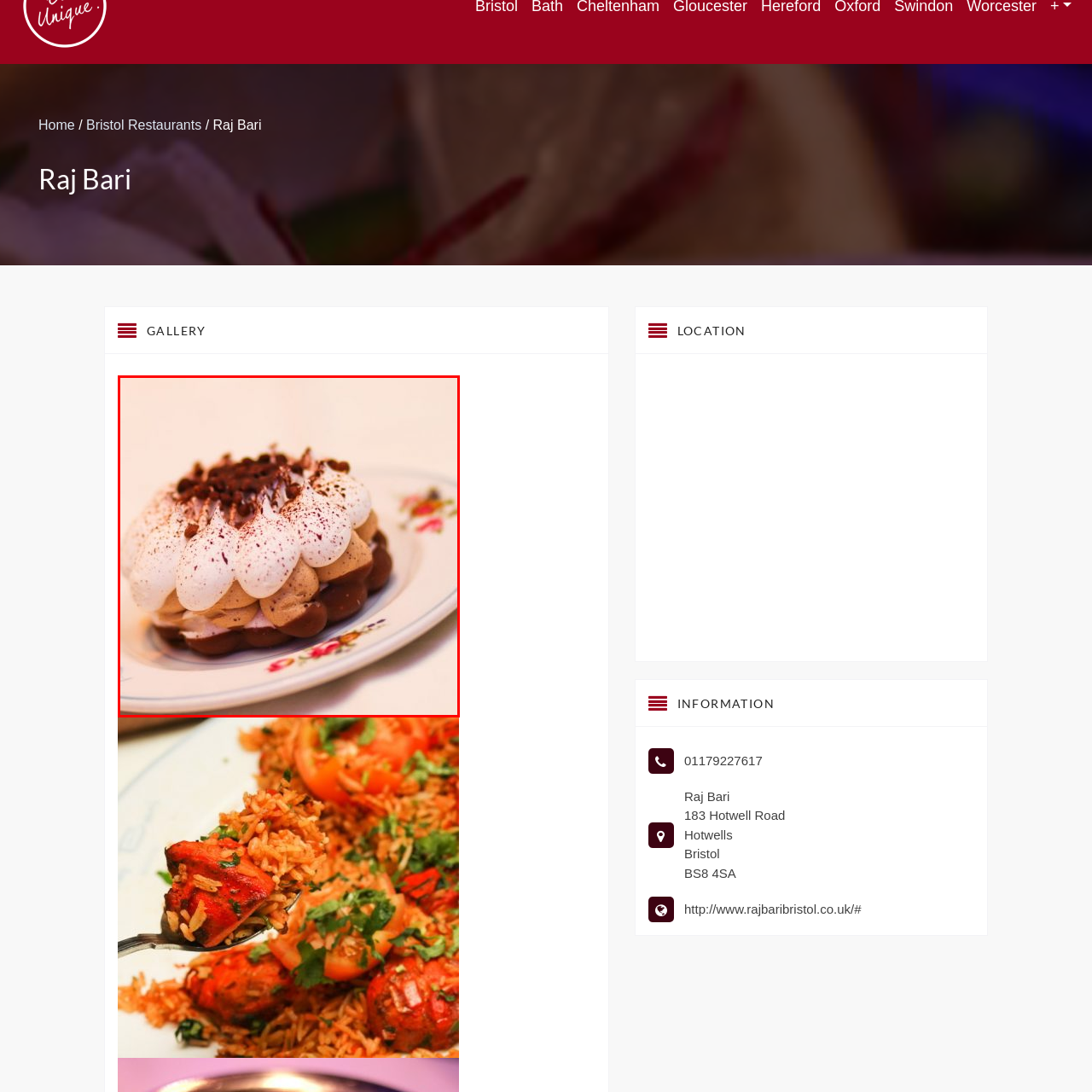What is the darker layer of the dessert?
Direct your attention to the image enclosed by the red bounding box and provide a detailed answer to the question.

The caption contrasts the lighter top layer with the richer, darker layer below, which is identified as a layer of chocolate mousse.